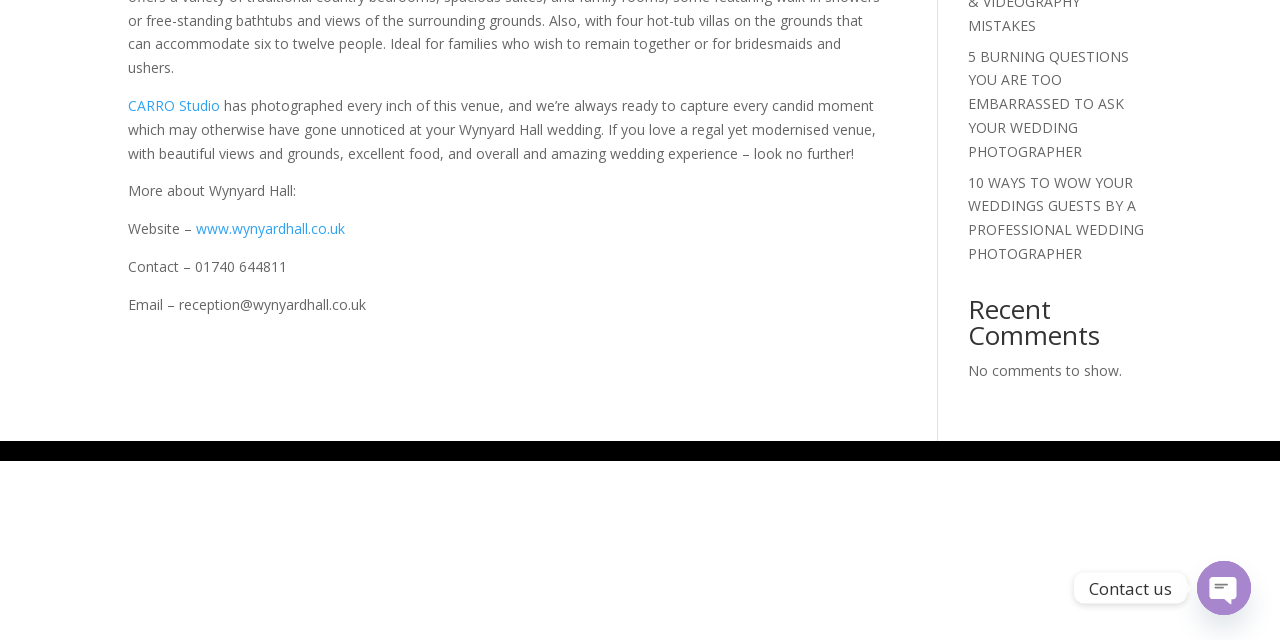Based on the element description "CARRO Studio", predict the bounding box coordinates of the UI element.

[0.1, 0.15, 0.172, 0.18]